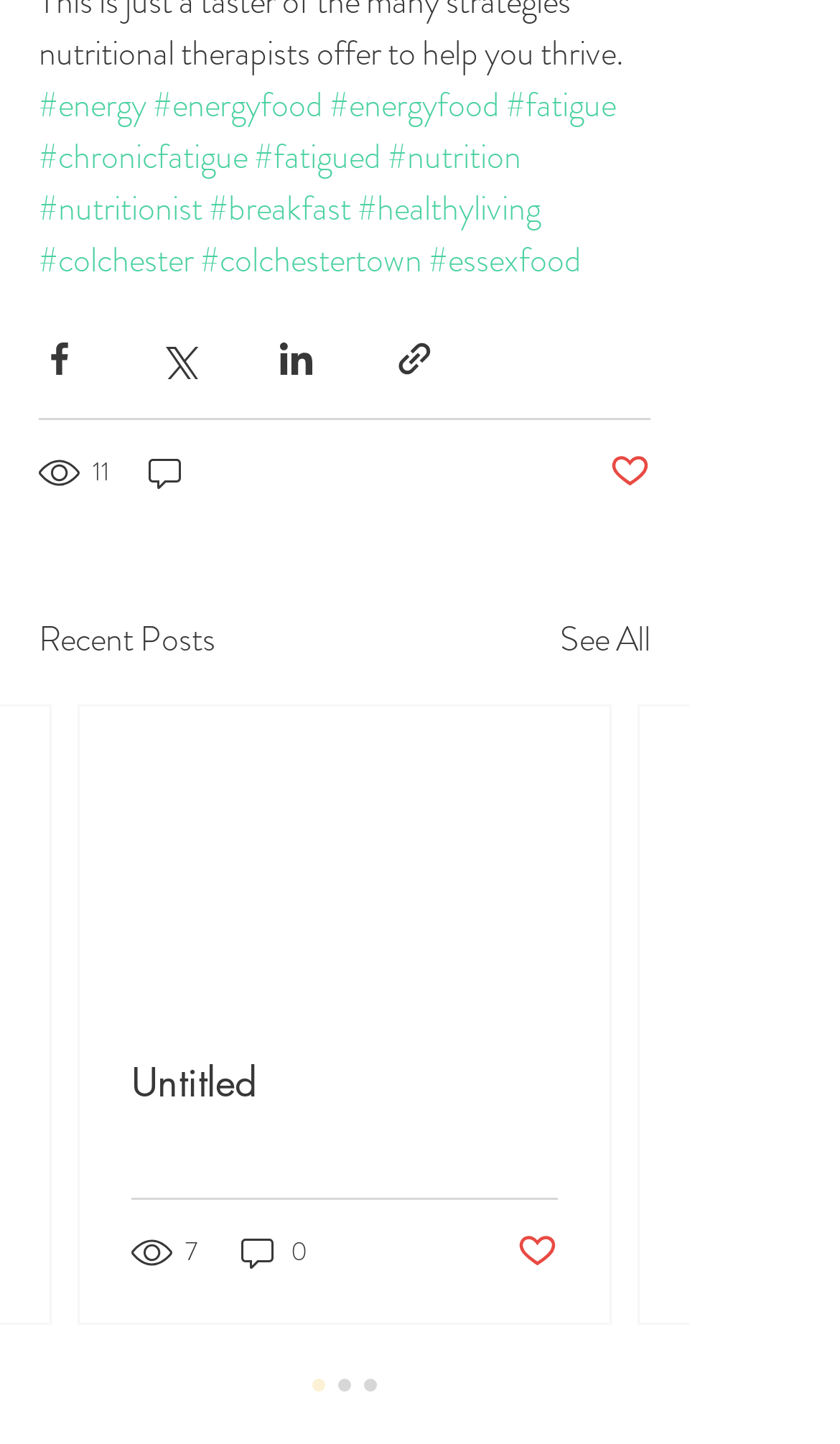Please determine the bounding box coordinates of the area that needs to be clicked to complete this task: 'Click on the 'energy' link'. The coordinates must be four float numbers between 0 and 1, formatted as [left, top, right, bottom].

[0.046, 0.055, 0.174, 0.089]